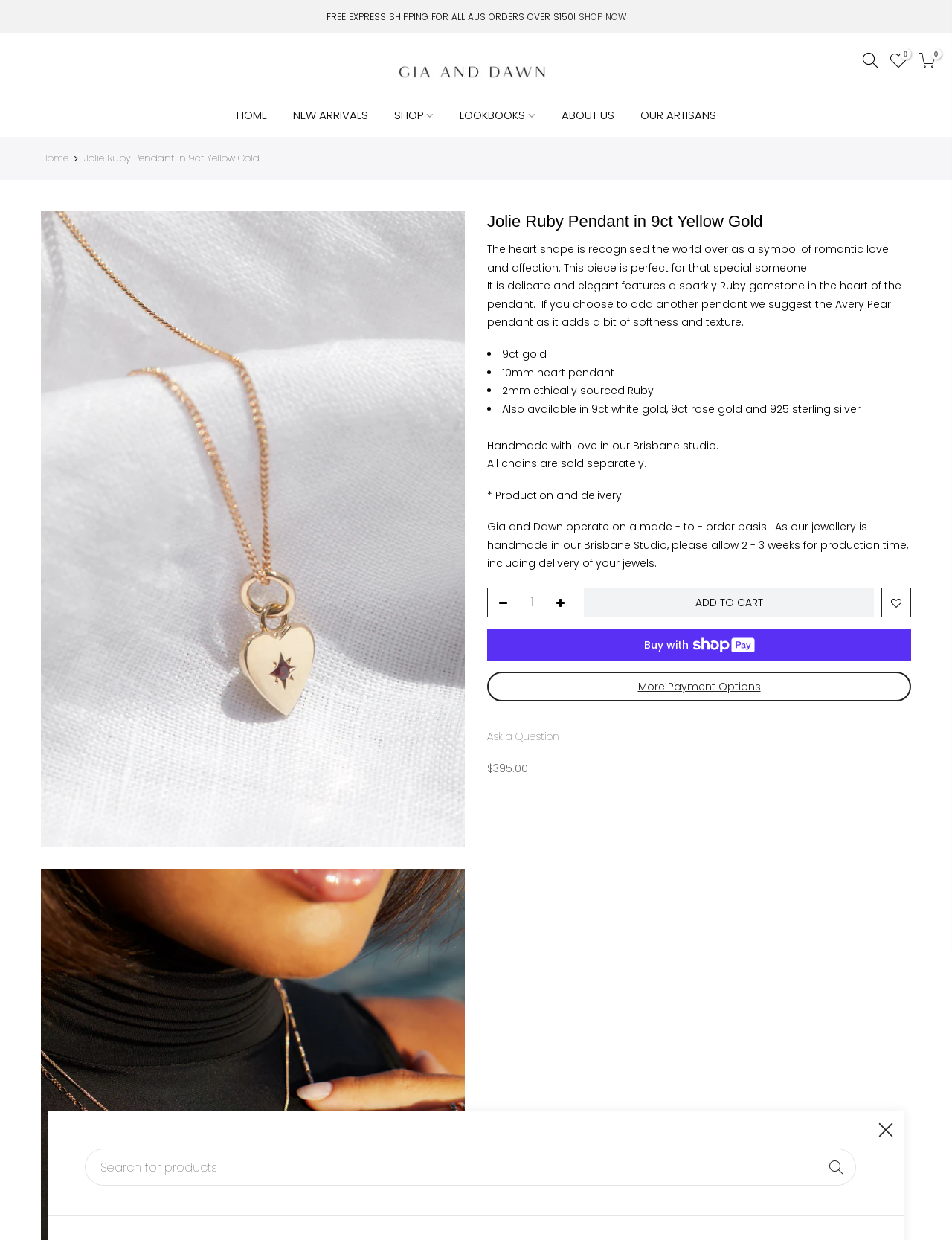Please locate the clickable area by providing the bounding box coordinates to follow this instruction: "Browse necklaces".

None